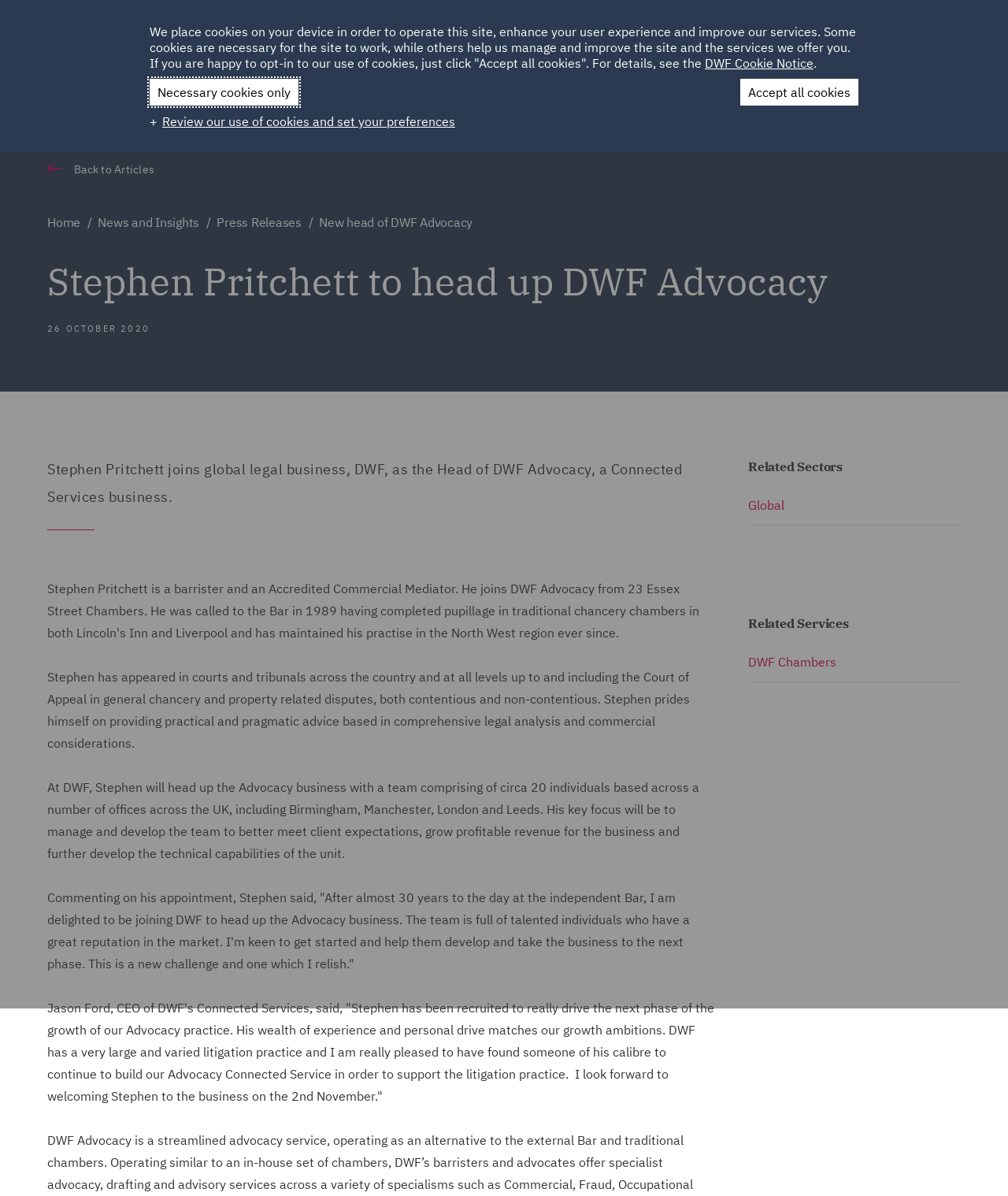What is the name of the CEO of DWF's Connected Services?
Please give a detailed answer to the question using the information shown in the image.

I found the answer by reading the fourth paragraph of the main content, which quotes Jason Ford, CEO of DWF's Connected Services, saying 'Stephen has been recruited to really drive the next phase of the growth of our Advocacy practice.'